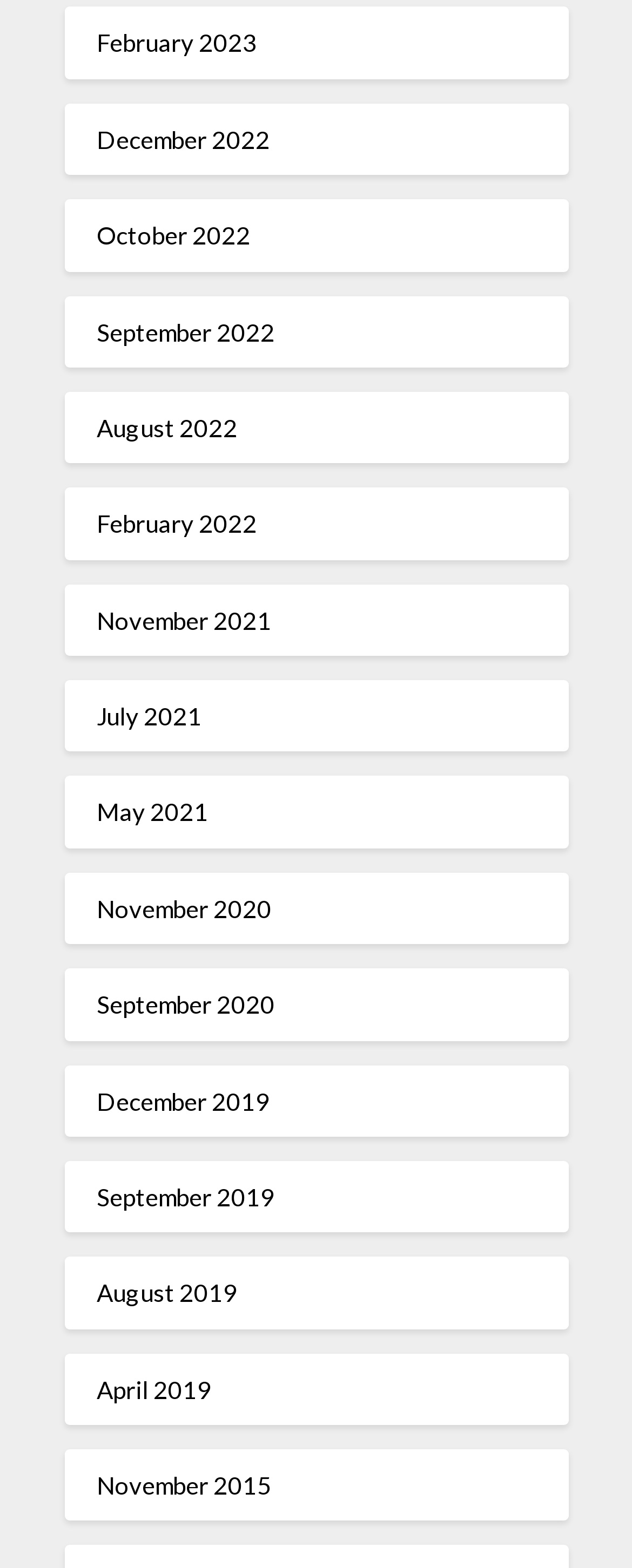Please identify the bounding box coordinates of where to click in order to follow the instruction: "post a comment".

None